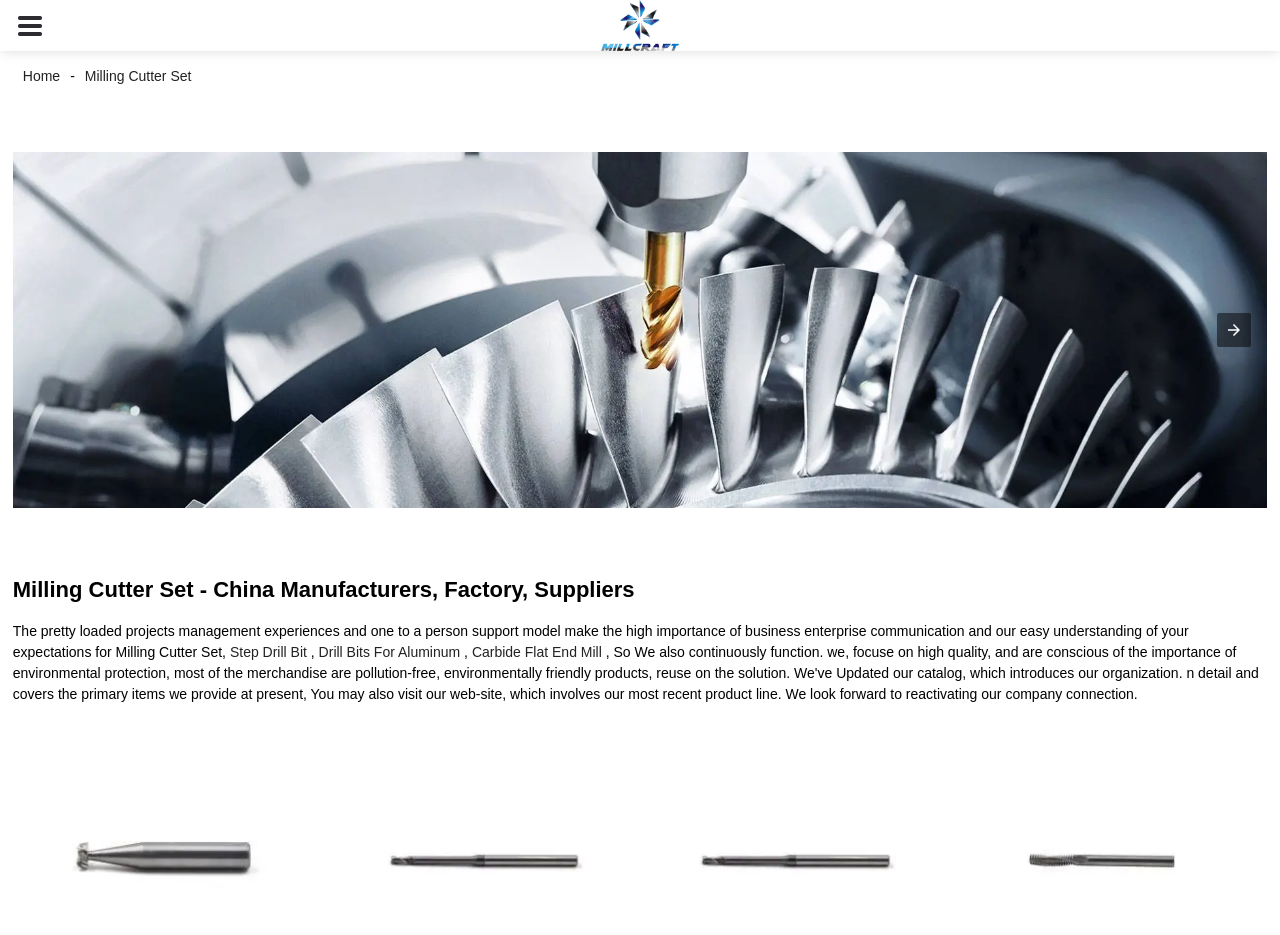Provide the bounding box coordinates of the HTML element described as: "Home". The bounding box coordinates should be four float numbers between 0 and 1, i.e., [left, top, right, bottom].

[0.01, 0.073, 0.055, 0.09]